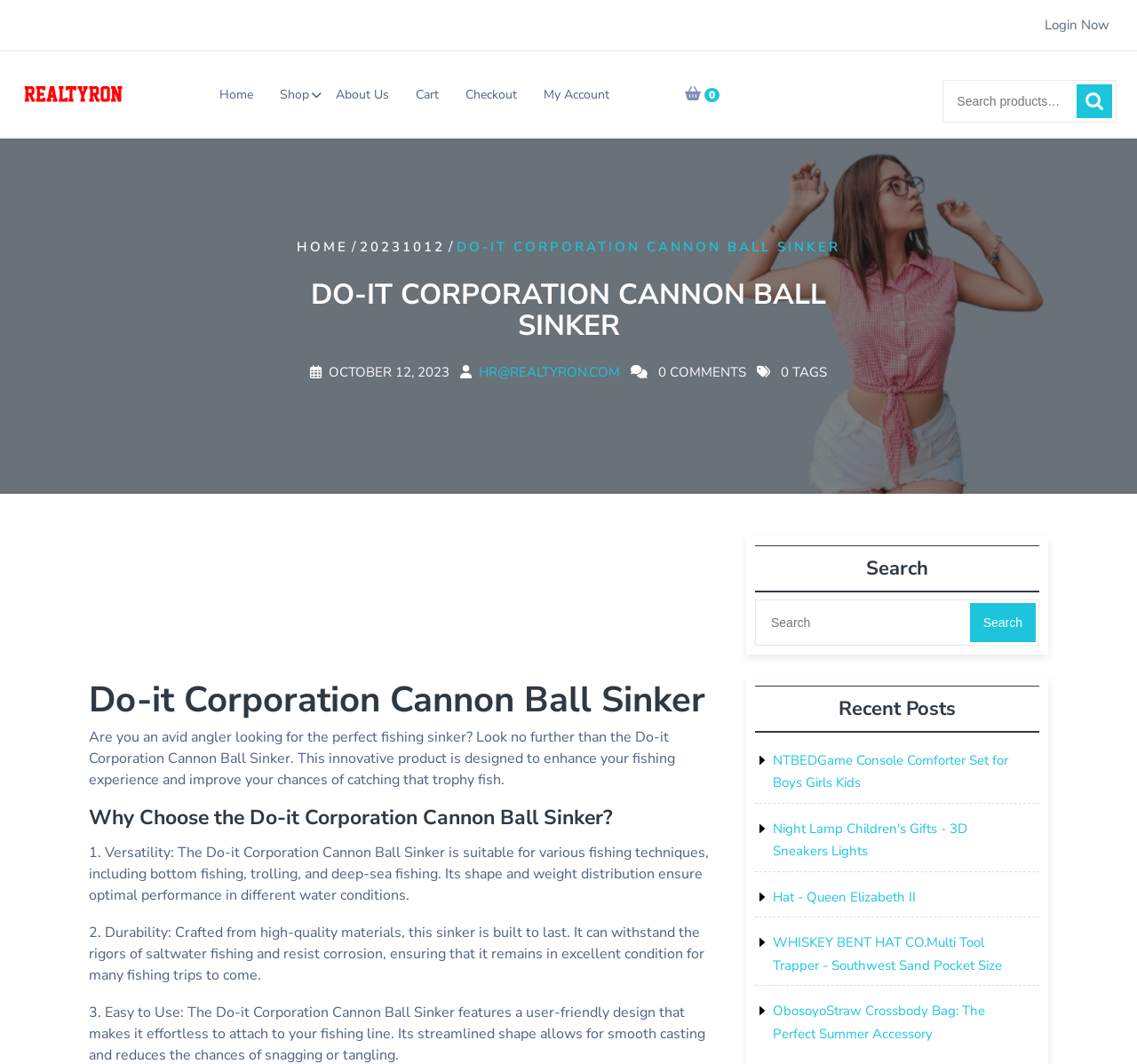Please specify the bounding box coordinates of the clickable region to carry out the following instruction: "Search for products". The coordinates should be four float numbers between 0 and 1, in the format [left, top, right, bottom].

[0.829, 0.075, 0.982, 0.115]